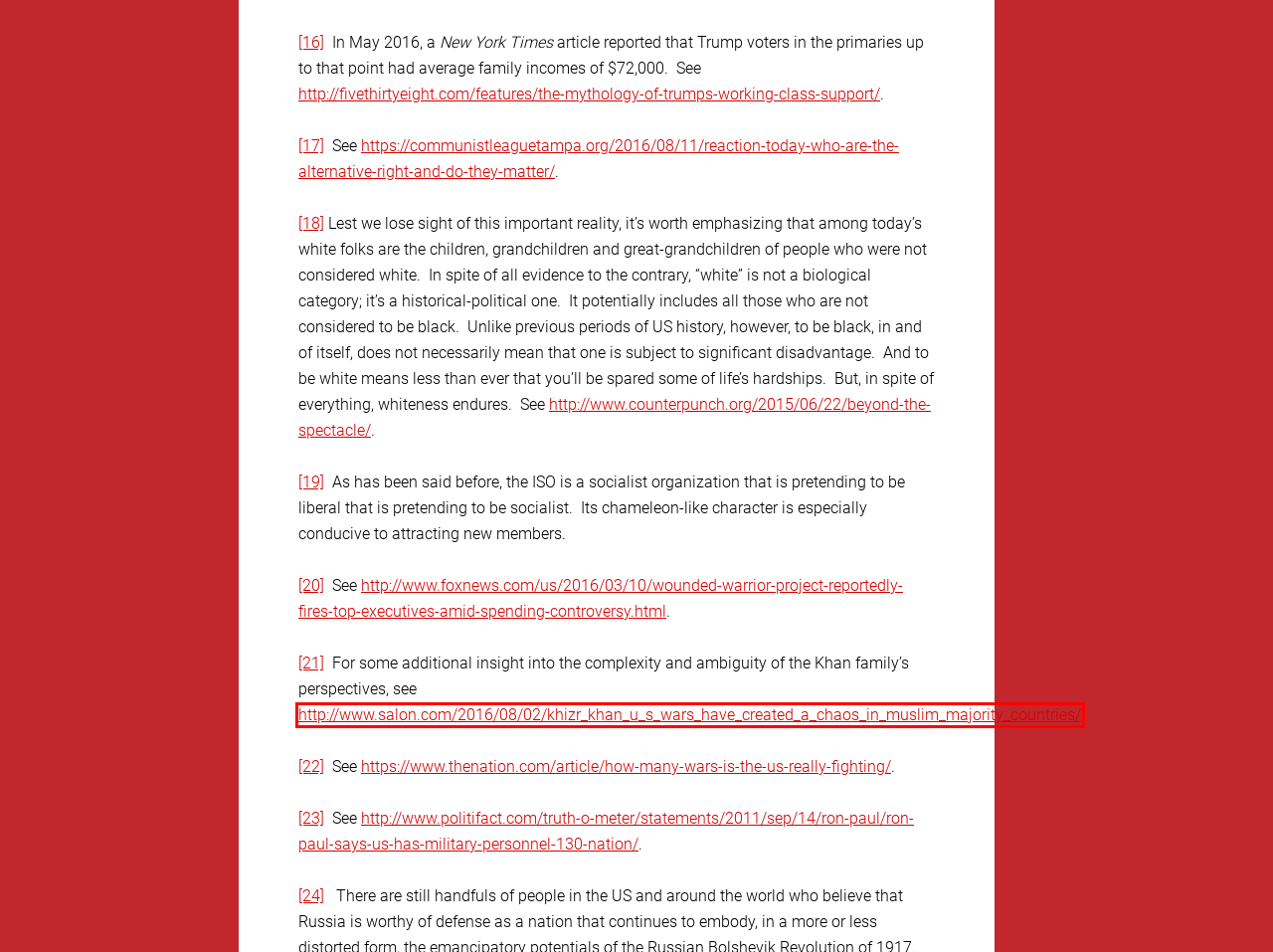Inspect the screenshot of a webpage with a red rectangle bounding box. Identify the webpage description that best corresponds to the new webpage after clicking the element inside the bounding box. Here are the candidates:
A. John Garvey — Gotham — The Gotham Center for New York City History
B. Beyond the Spectacle - CounterPunch.org
C. From Catholicism and the working class to communism and Marx - The Future in the Present
D. Fragments of the Current Moment - The Future in the Present
E. Khizr Khan: U.S. wars "have created a chaos" in Muslim-majority countries | Salon.com
F. The Mythology Of Trump’s ‘Working Class’ Support | FiveThirtyEight
G. PolitiFact | Ron Paul says U.S. has military personnel in 130 nations and 900 overseas bases
H. Miscellaneous - The Future in the Present

E